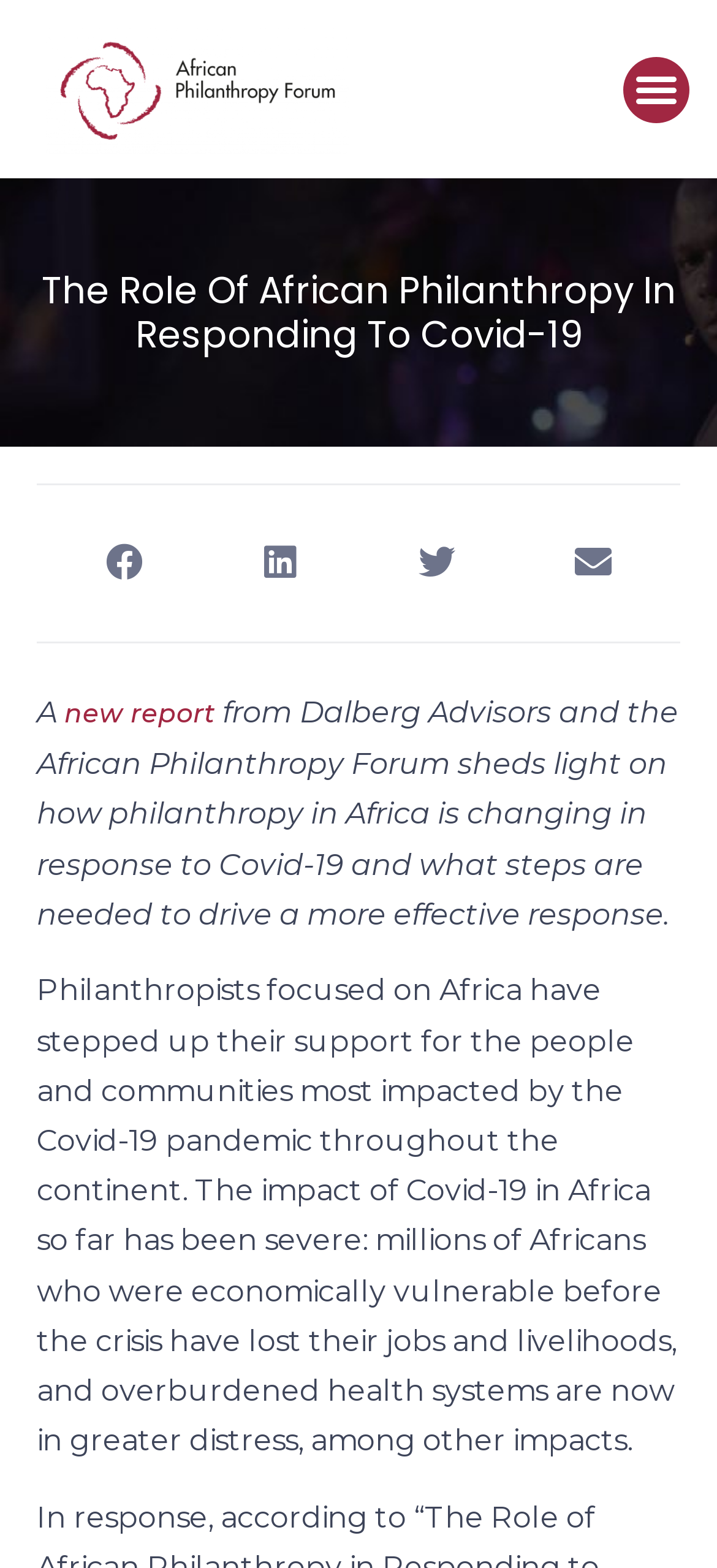What is the impact of Covid-19 on Africa?
Based on the content of the image, thoroughly explain and answer the question.

I read the text on the webpage that describes the impact of Covid-19 in Africa. It mentions that millions of Africans have lost their jobs and livelihoods, and health systems are overburdened. This suggests that the impact of Covid-19 on Africa is severe.